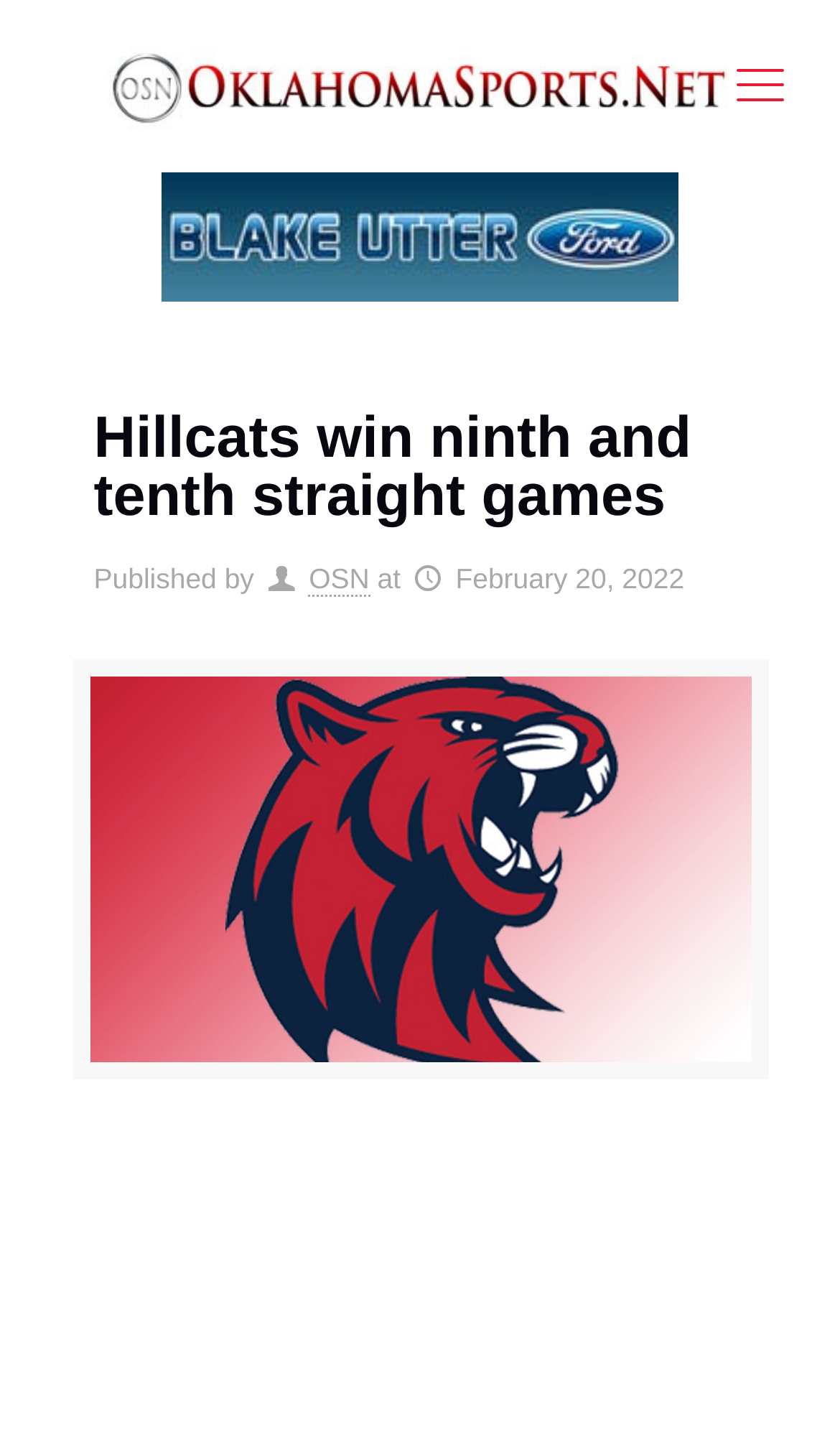Generate an in-depth caption that captures all aspects of the webpage.

The webpage appears to be a news article or blog post about Rogers State softball team's winning streak. At the top left of the page, there is an image of the OSN logo. To the right of the logo, there is a social media icon. Below the logo, there is a heading that reads "Hillcats win ninth and tenth straight games". 

Under the heading, there is a line of text that says "Published by" followed by a link to "OSN". Next to the "OSN" link, there is a timestamp that reads "February 20, 2022". 

The main content of the article is a block of text that takes up most of the page, starting from the top center and extending to the bottom right. The text describes the Rogers State softball team's recent wins against Southern Arkansas and Cameron.